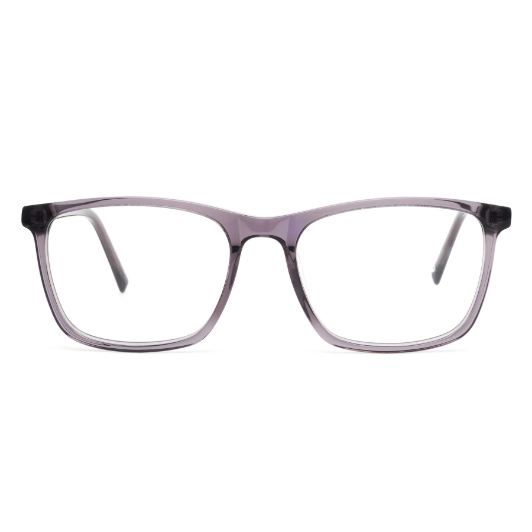What is the purpose of blue filter glasses?
Using the details from the image, give an elaborate explanation to answer the question.

According to the caption, blue filter glasses are known for reducing eye strain caused by prolonged exposure to screens, making them an ideal accessory for those who work long hours on computers or use digital devices frequently.